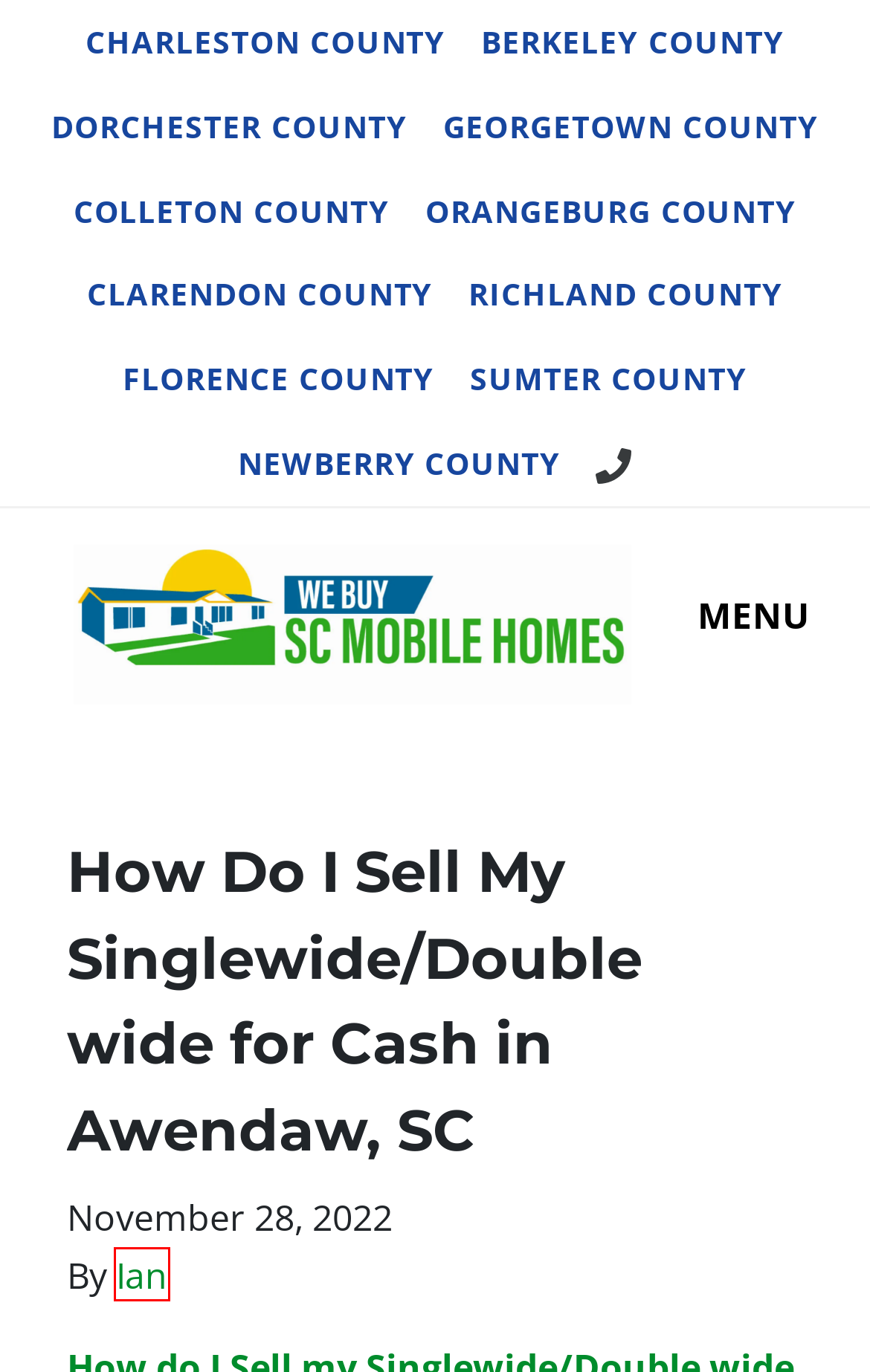Consider the screenshot of a webpage with a red bounding box and select the webpage description that best describes the new page that appears after clicking the element inside the red box. Here are the candidates:
A. Sell My Mobile Home In South Carolina. We Buy Mobile Homes Cash
B. Sell My Mobile Home in Florence, South Carolina
C. Sell My Mobile Home in Charleston County, South Carolina
D. Sell My Mobile Home in Sumter, South Carolina
E. Author: Ian | We Buy SC Mobile Homes
F. Sell My Mobile Home in Clarendon County, South Carolina
G. Sell My Mobile Home in Berkeley County, South Carolina
H. Sell My Mobile Home in Georgetown County, South Carolina

E